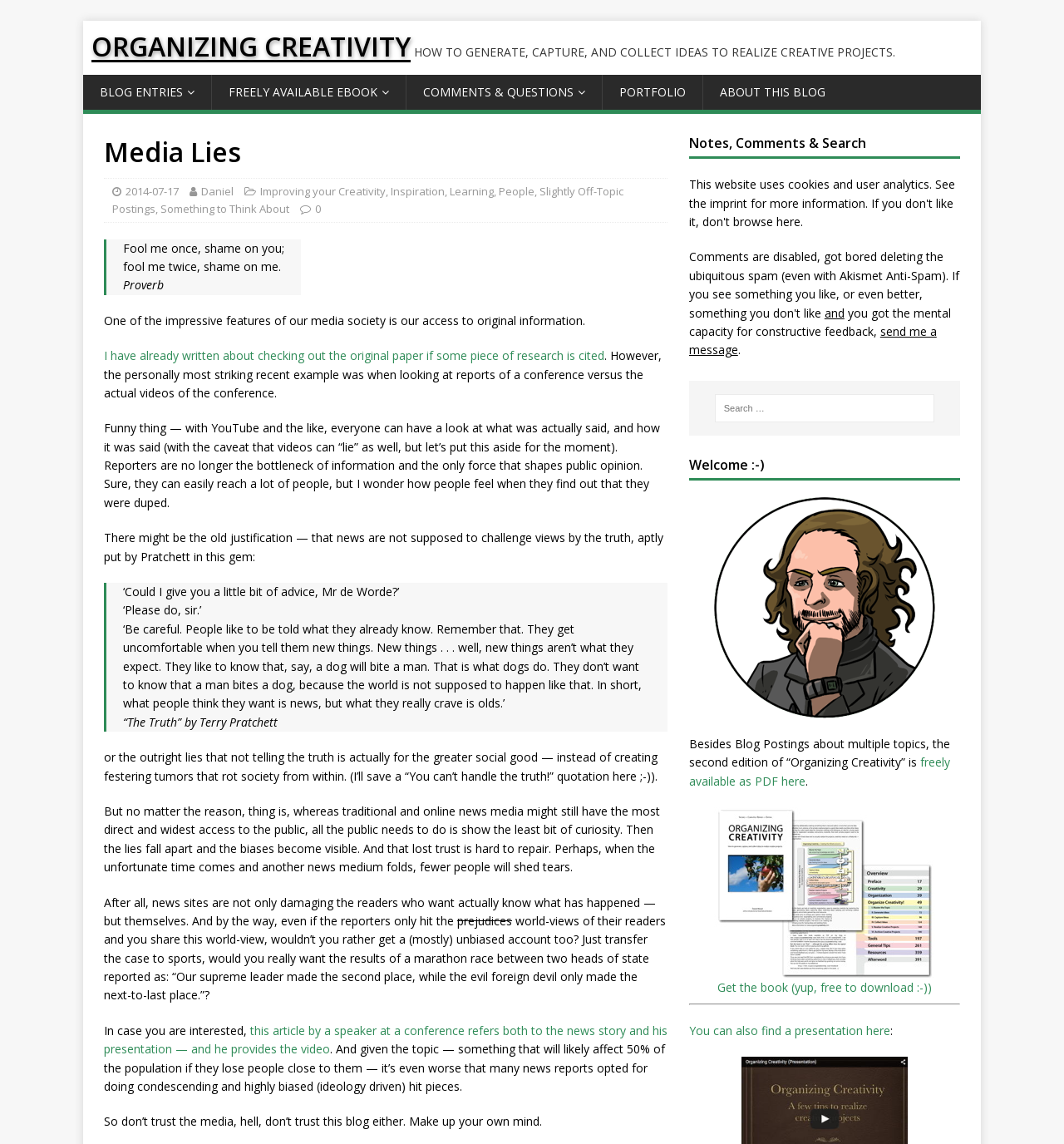Please determine the bounding box coordinates, formatted as (top-left x, top-left y, bottom-right x, bottom-right y), with all values as floating point numbers between 0 and 1. Identify the bounding box of the region described as: Blog Entries

[0.078, 0.065, 0.198, 0.096]